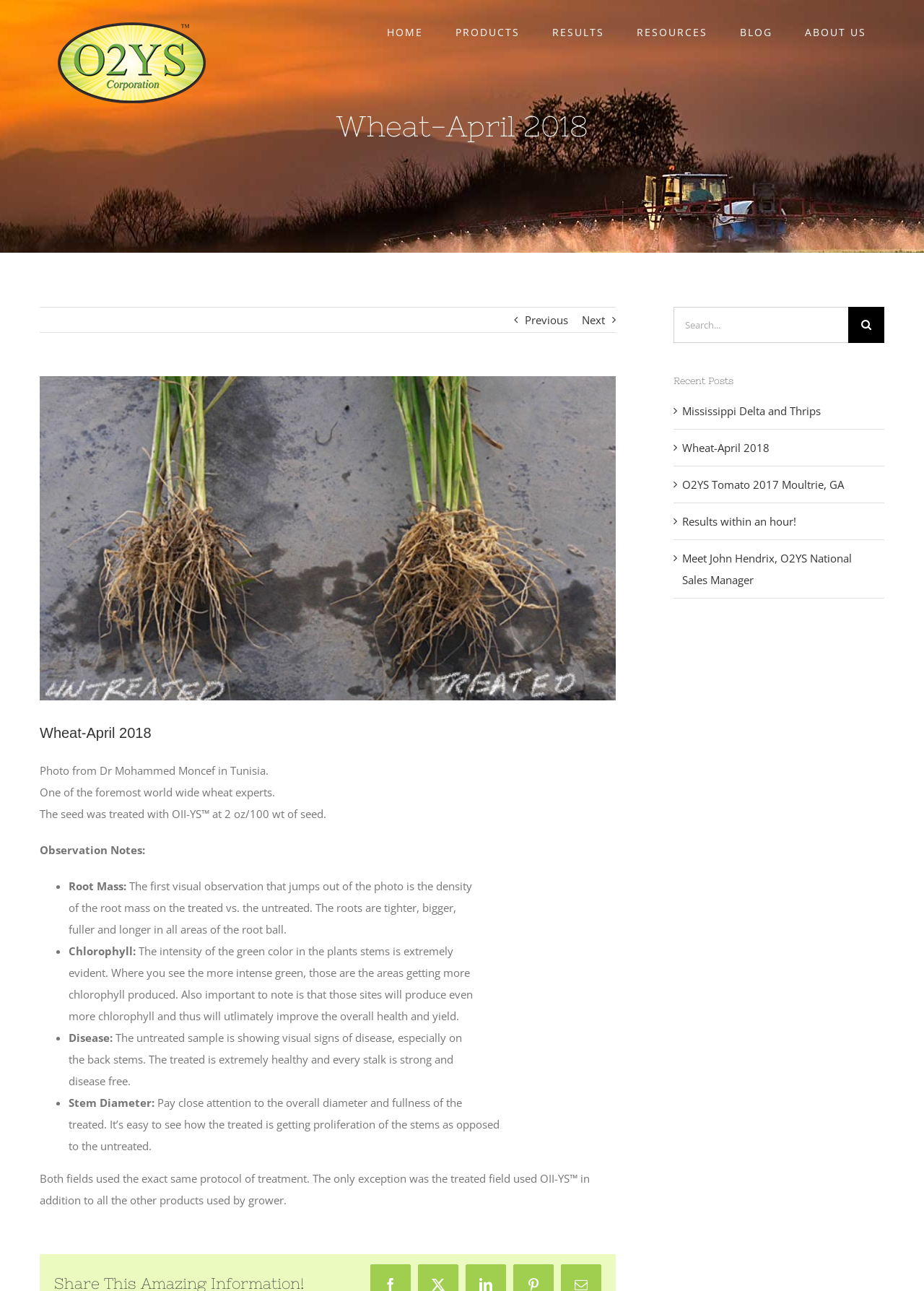Using the details from the image, please elaborate on the following question: What is the treatment used on the seed?

The answer can be found in the text description of the photo, which states 'The seed was treated with OII-YS™ at 2 oz/100 wt of seed.'